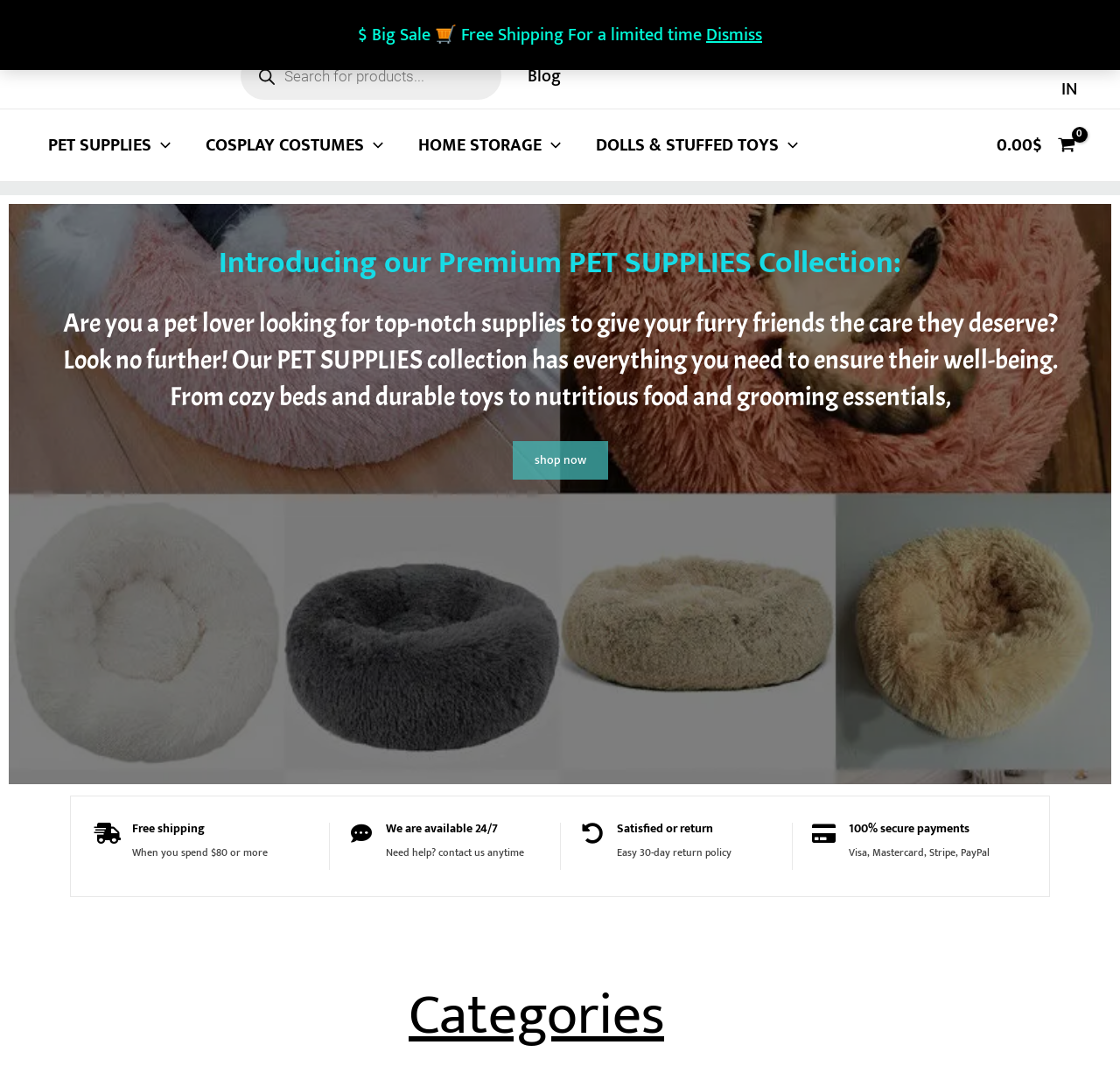Locate the bounding box coordinates of the clickable region necessary to complete the following instruction: "Explore pet supplies". Provide the coordinates in the format of four float numbers between 0 and 1, i.e., [left, top, right, bottom].

[0.027, 0.117, 0.168, 0.156]